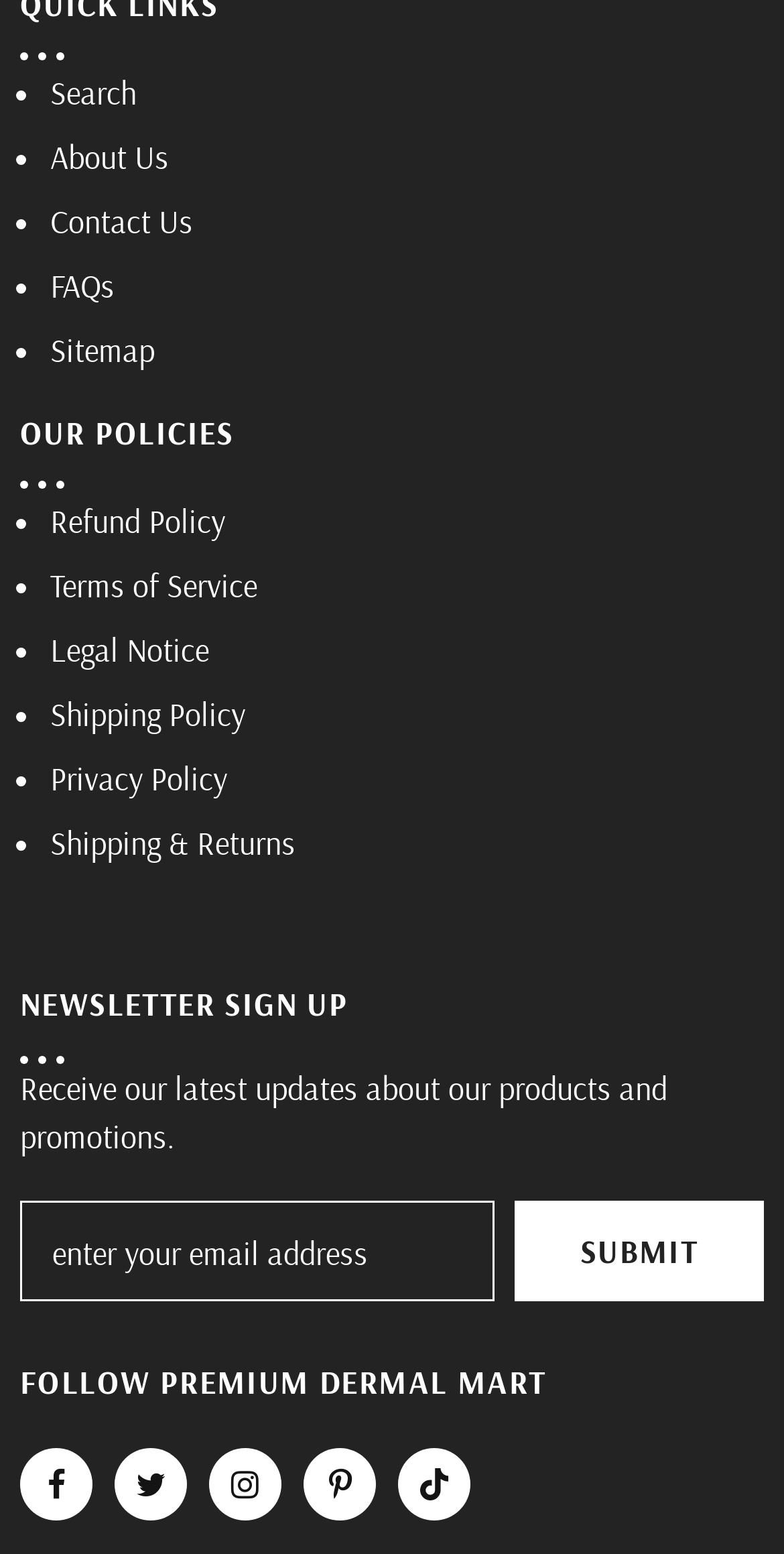Identify the bounding box coordinates for the UI element mentioned here: "value="Submit"". Provide the coordinates as four float values between 0 and 1, i.e., [left, top, right, bottom].

[0.656, 0.772, 0.974, 0.837]